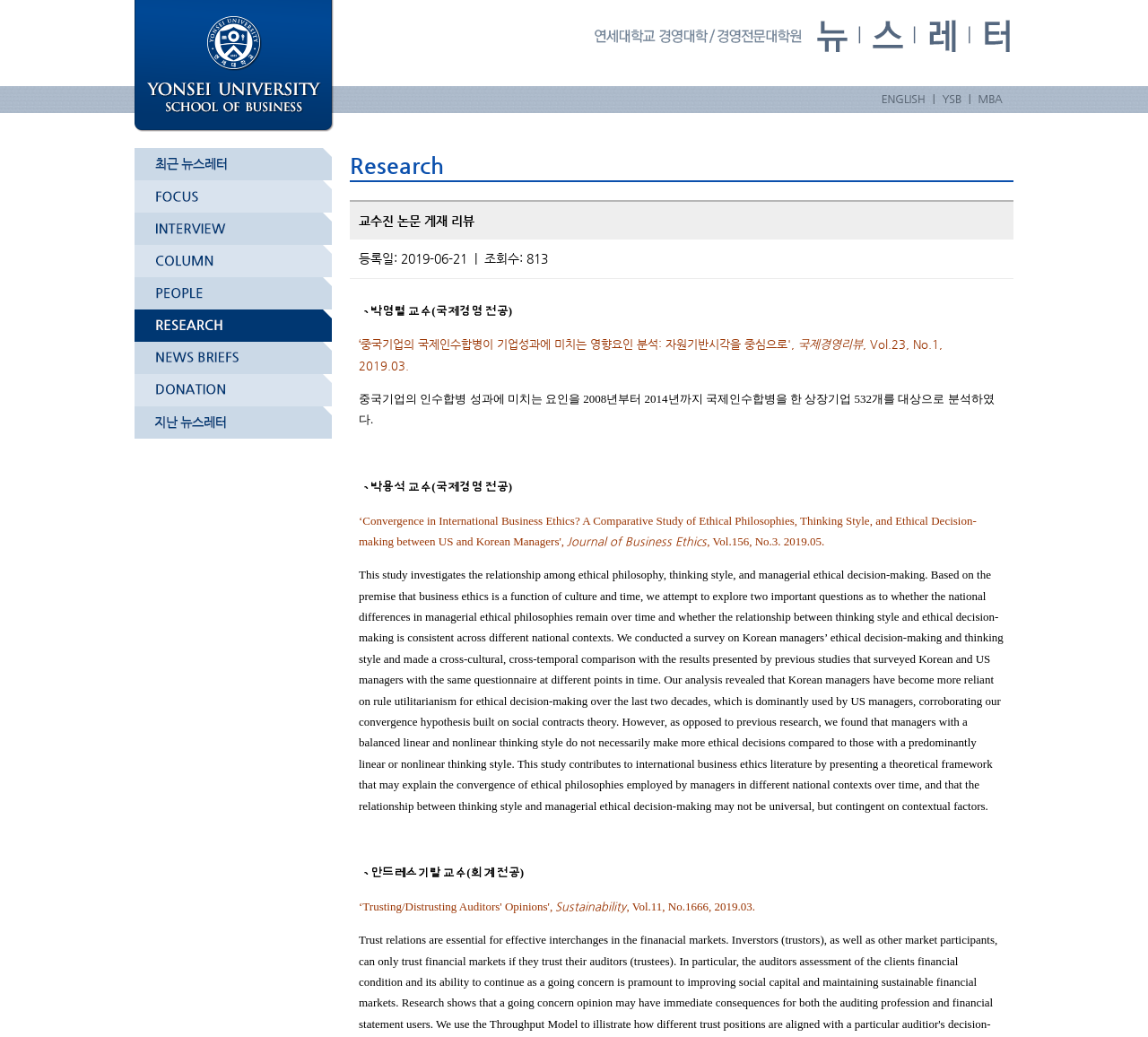Predict the bounding box of the UI element that fits this description: "| 경영대학".

[0.815, 0.087, 0.846, 0.104]